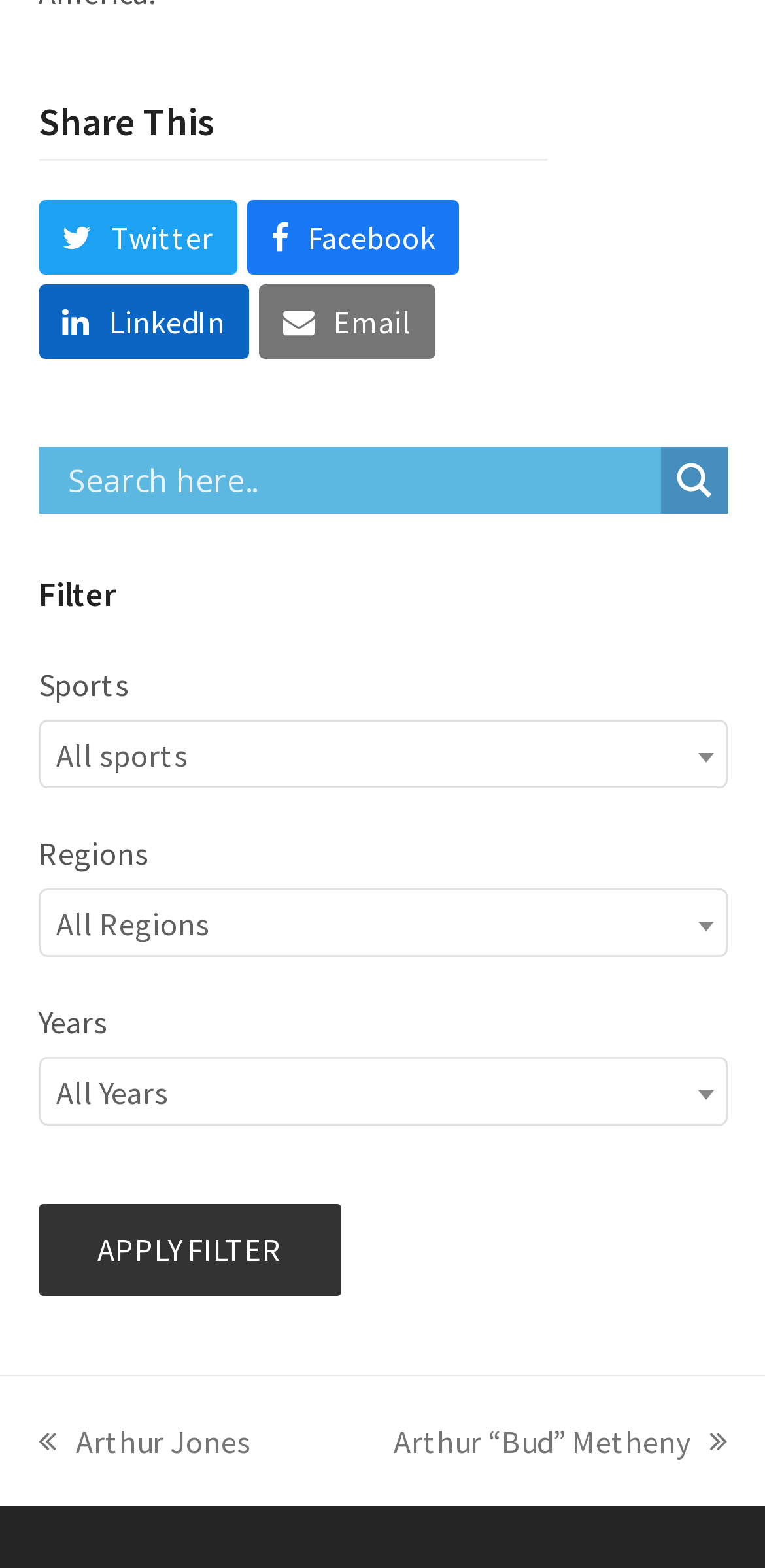Show the bounding box coordinates for the HTML element described as: "previous post: Arthur Jones".

[0.05, 0.903, 0.327, 0.936]